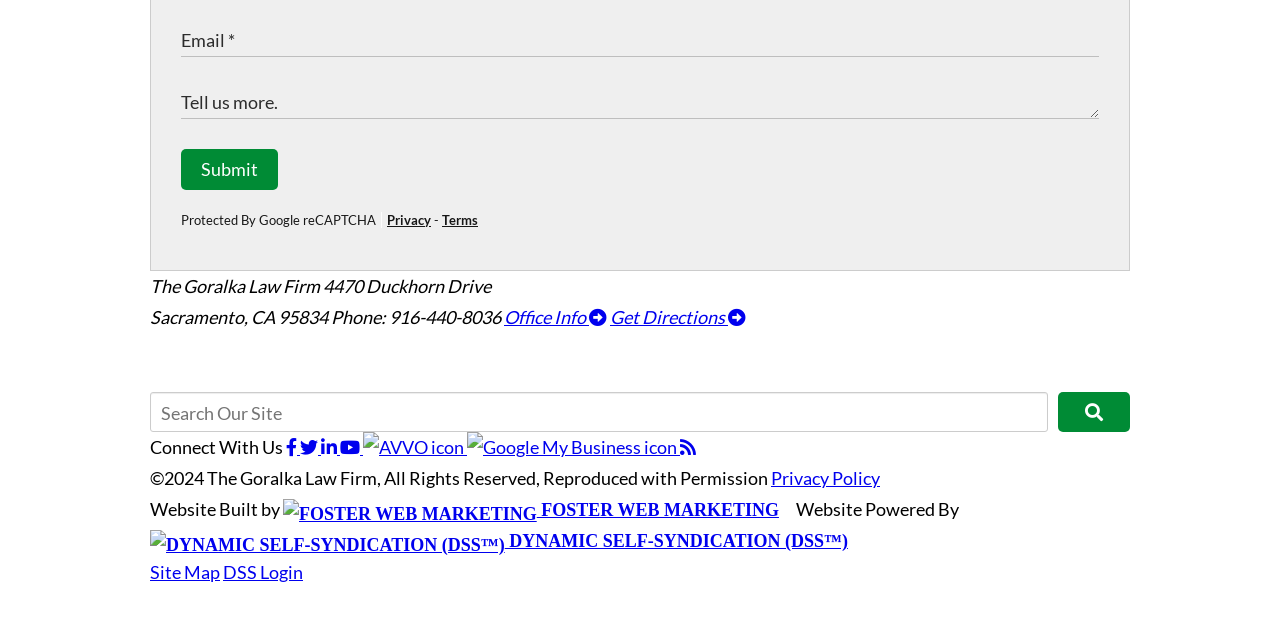Identify the bounding box coordinates of the area you need to click to perform the following instruction: "Search Our Site".

[0.117, 0.693, 0.819, 0.755]